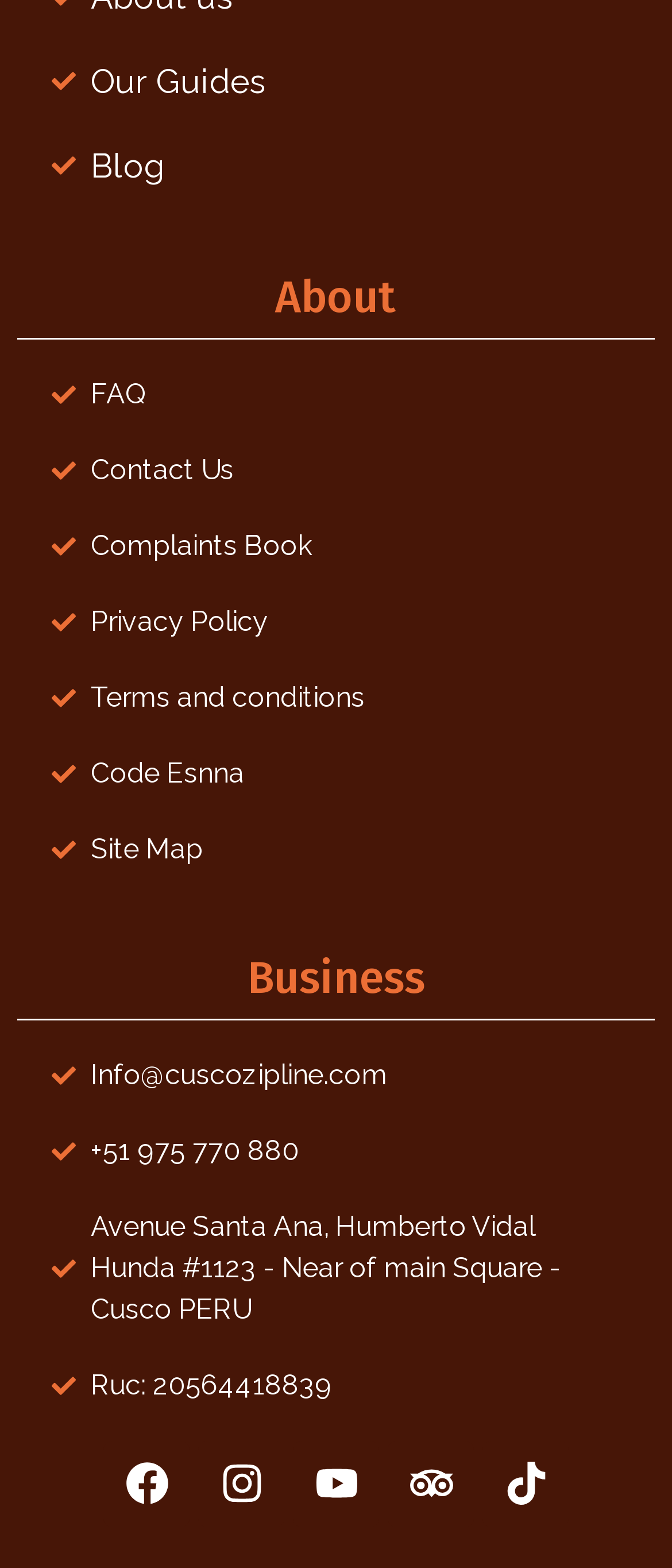Bounding box coordinates are specified in the format (top-left x, top-left y, bottom-right x, bottom-right y). All values are floating point numbers bounded between 0 and 1. Please provide the bounding box coordinate of the region this sentence describes: Floor grid

None